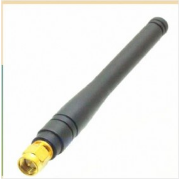Answer the following query concisely with a single word or phrase:
What is the purpose of the antenna?

wireless communication